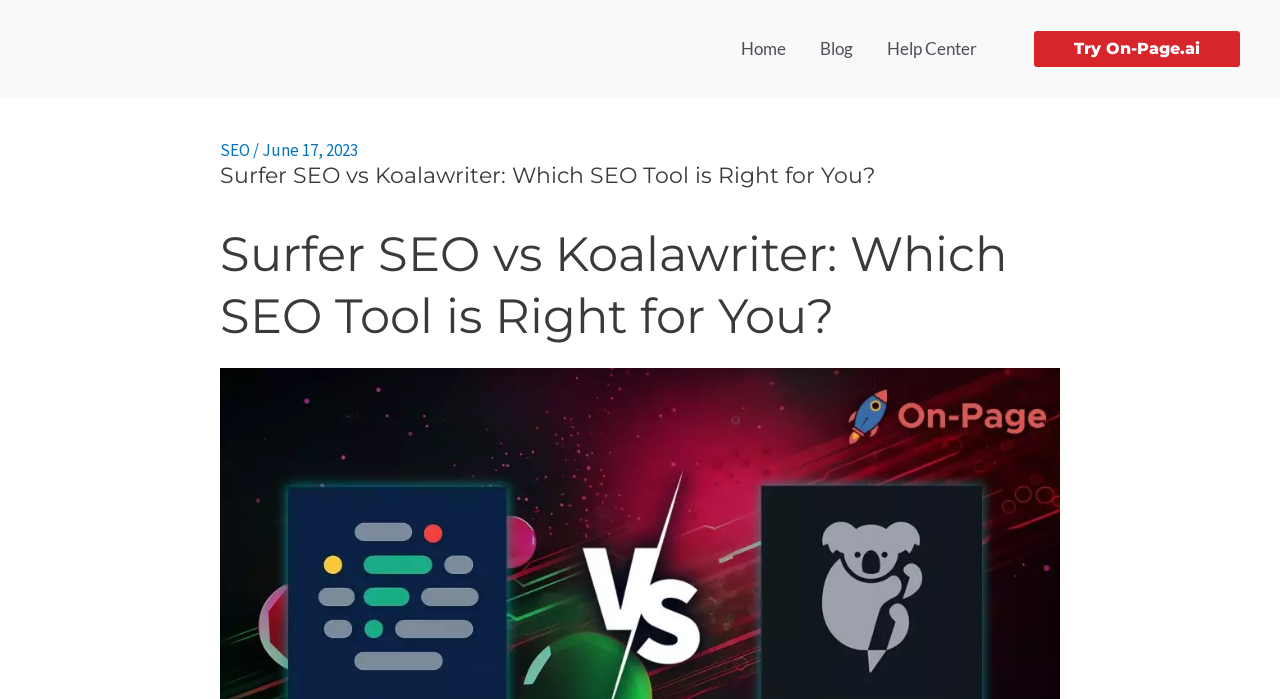What is the topic of the current article?
Please answer the question with a detailed and comprehensive explanation.

I determined the topic of the article by looking at the headings, which mention 'Surfer SEO' and 'Koalawriter'. These are likely SEO tools, and the article is comparing them.